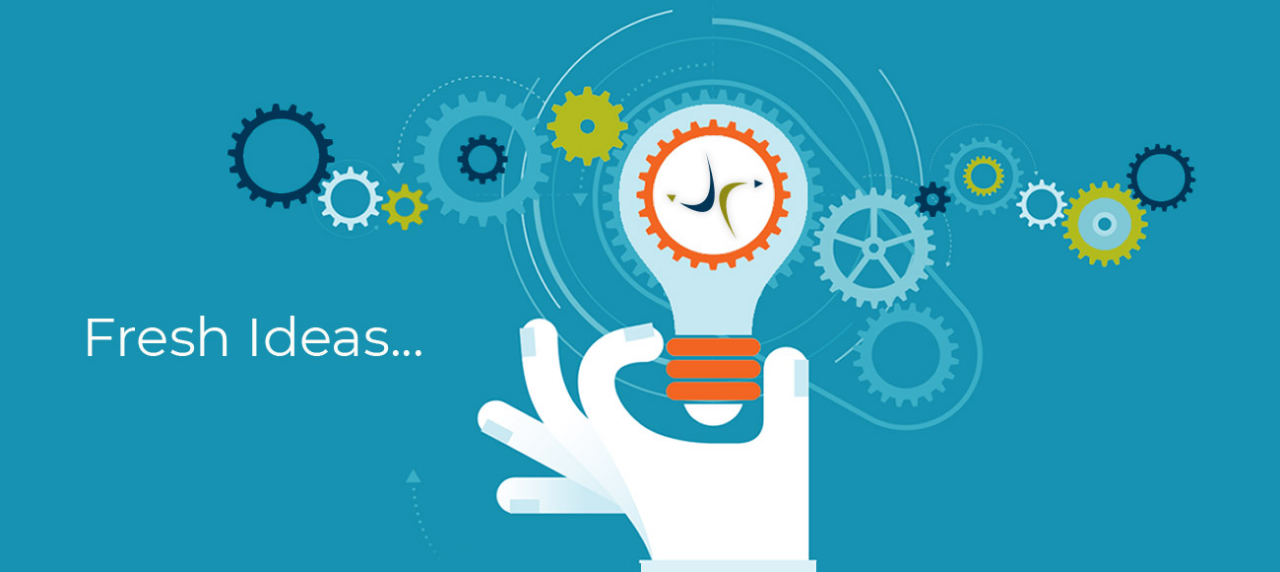Give a one-word or short phrase answer to the question: 
What is the theme emphasized by the phrase 'Fresh Ideas...'?

Originality and inspiration